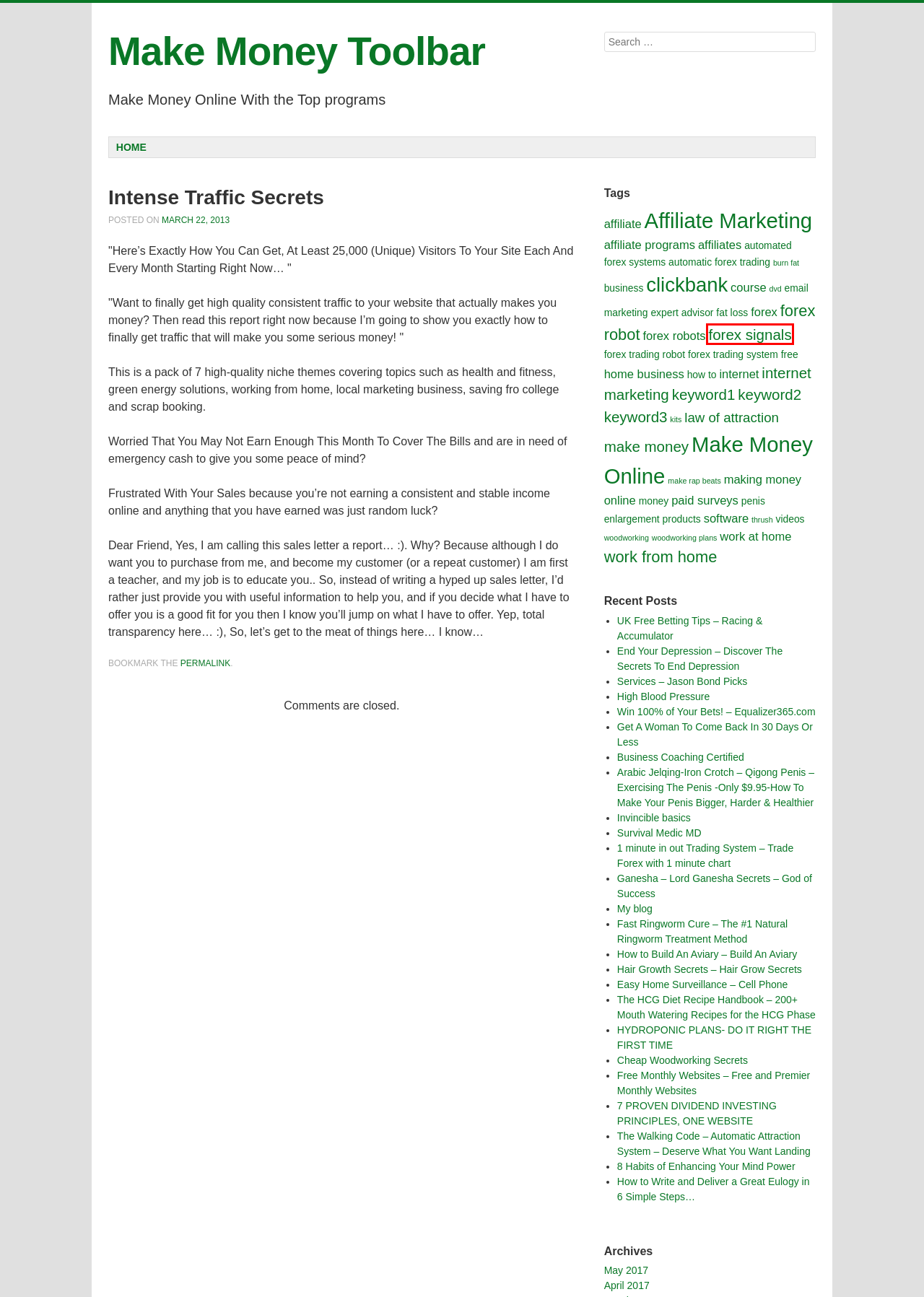You are given a screenshot of a webpage within which there is a red rectangle bounding box. Please choose the best webpage description that matches the new webpage after clicking the selected element in the bounding box. Here are the options:
A. Invincible basics - Make Money Toolbar
B. affiliate programs Archives - Make Money Toolbar
C. forex signals Archives - Make Money Toolbar
D. Hair Growth Secrets – Hair Grow Secrets - Make Money Toolbar
E. make rap beats Archives - Make Money Toolbar
F. clickbank Archives - Make Money Toolbar
G. Business Coaching Certified - Make Money Toolbar
H. Ganesha - Lord Ganesha Secrets - God of Success - Make Money Toolbar

C